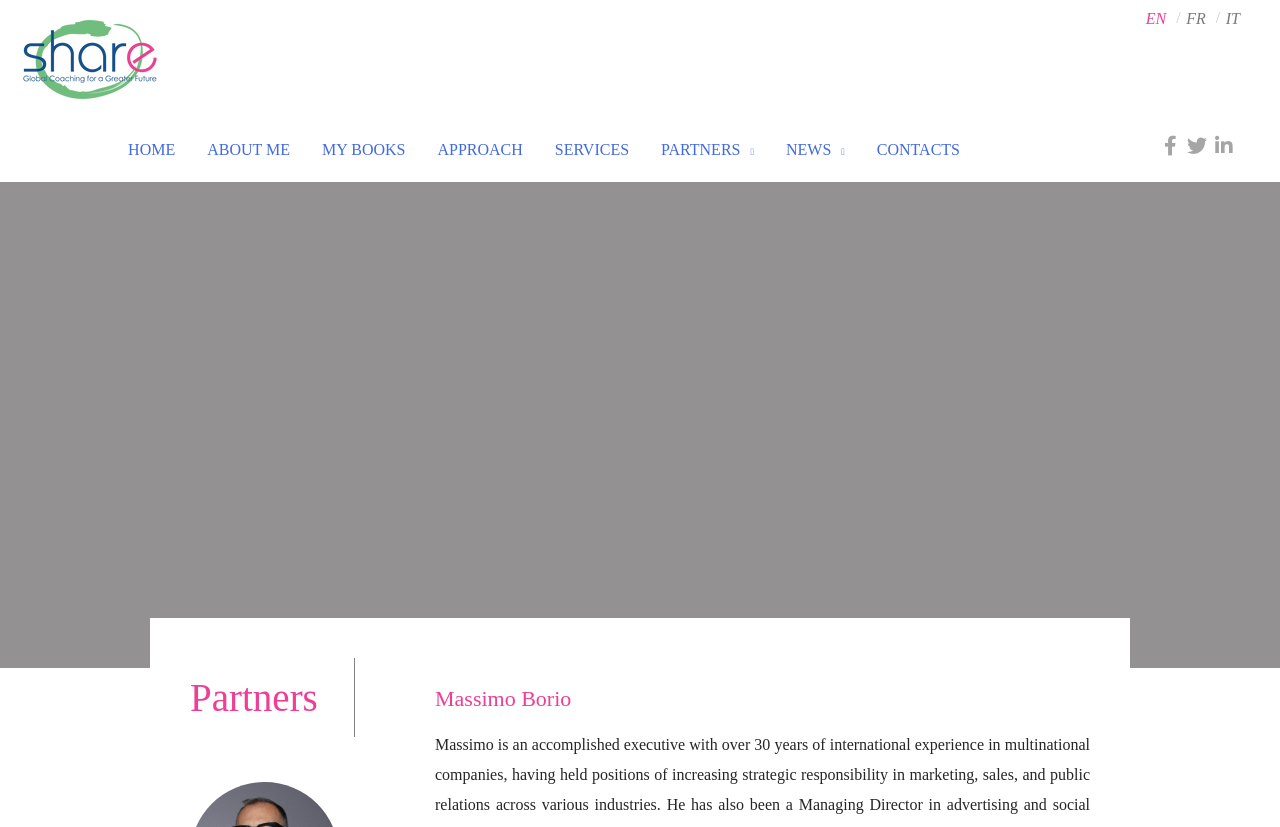Could you indicate the bounding box coordinates of the region to click in order to complete this instruction: "Switch to English language".

[0.887, 0.006, 0.919, 0.039]